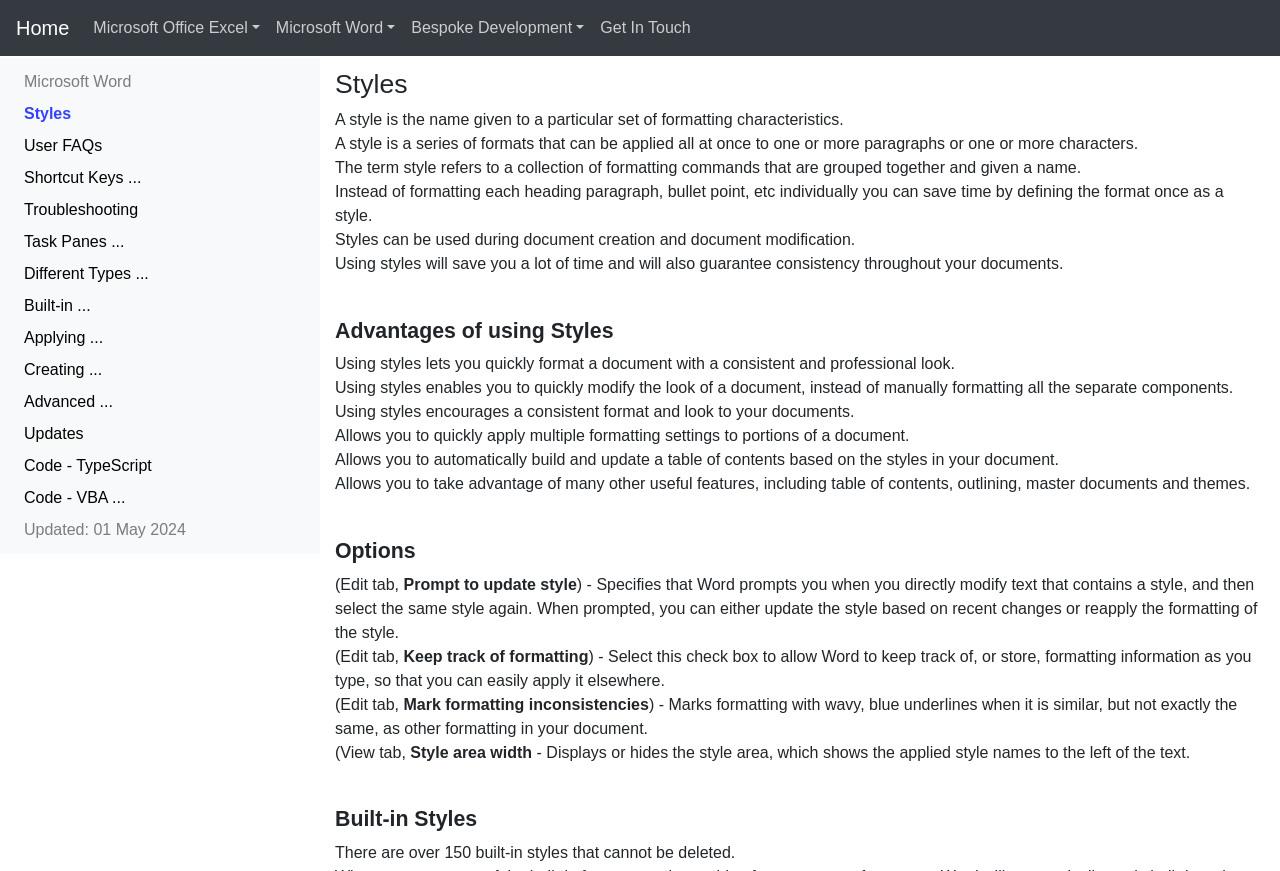Identify the bounding box coordinates of the specific part of the webpage to click to complete this instruction: "Check for Updates".

[0.012, 0.48, 0.151, 0.517]